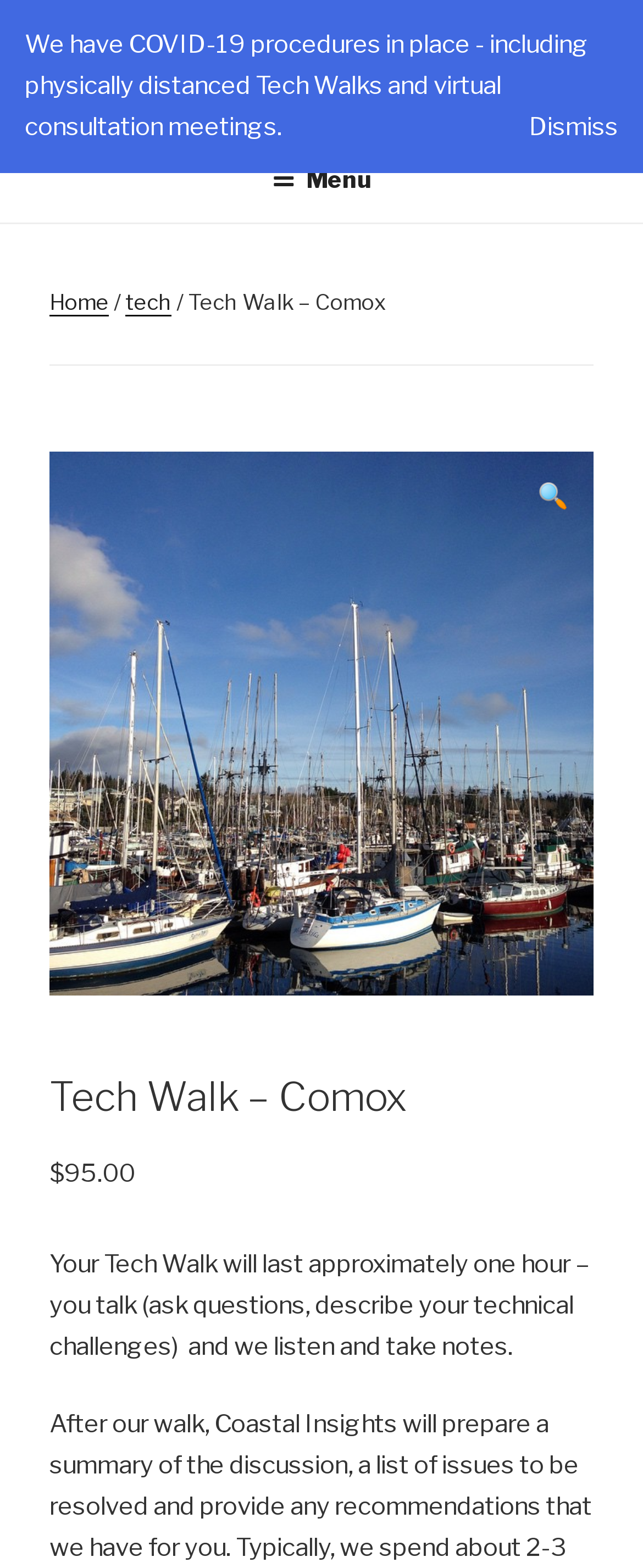Identify the coordinates of the bounding box for the element described below: "title="comox"". Return the coordinates as four float numbers between 0 and 1: [left, top, right, bottom].

[0.077, 0.288, 0.923, 0.635]